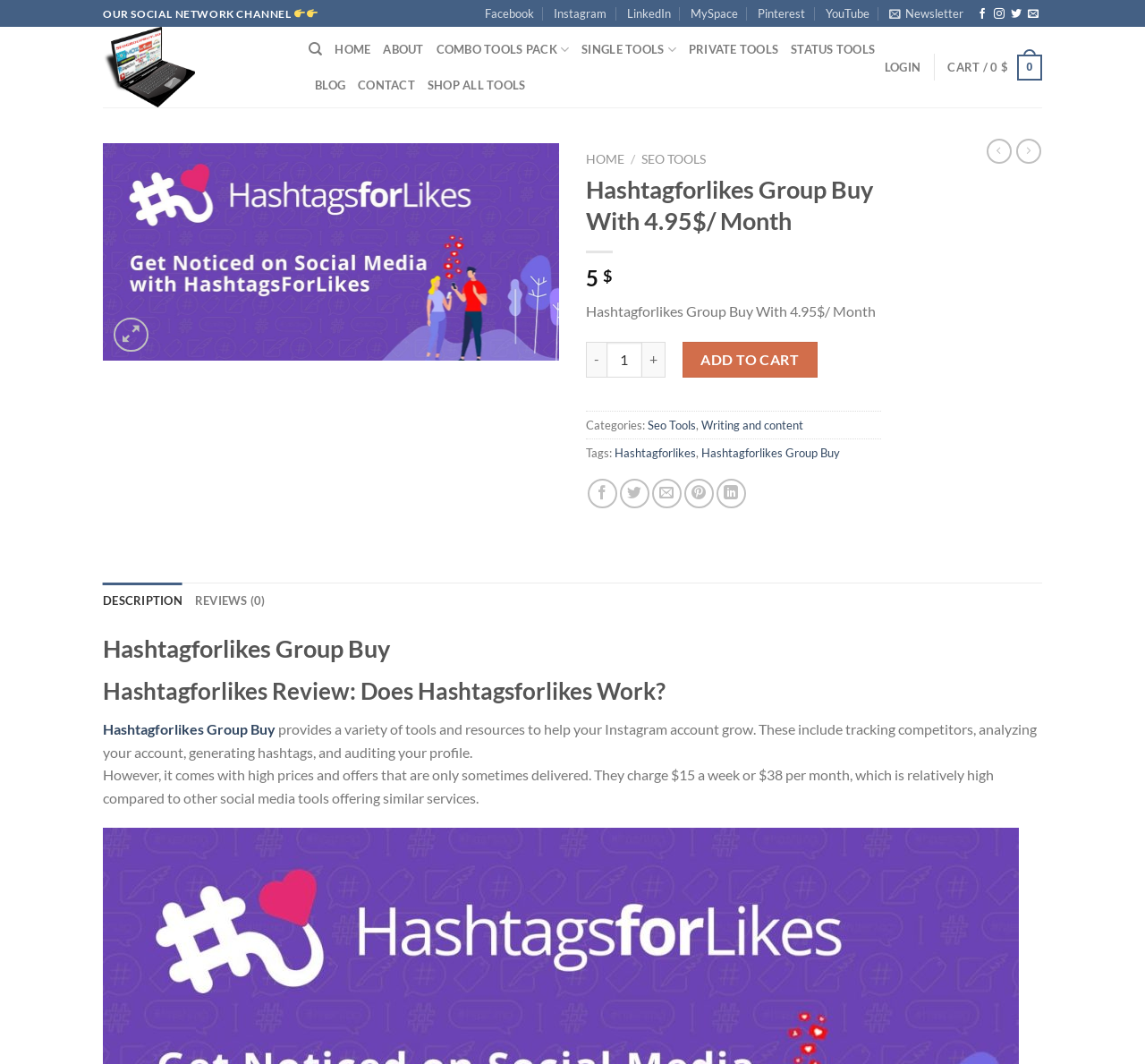What social media platforms can you share Hashtagforlikes Group Buy on?
Please give a detailed and thorough answer to the question, covering all relevant points.

The social media platforms that you can share Hashtagforlikes Group Buy on can be found on the webpage, specifically in the section with links to share on various platforms. The platforms listed are Facebook, Twitter, LinkedIn, and Pinterest.